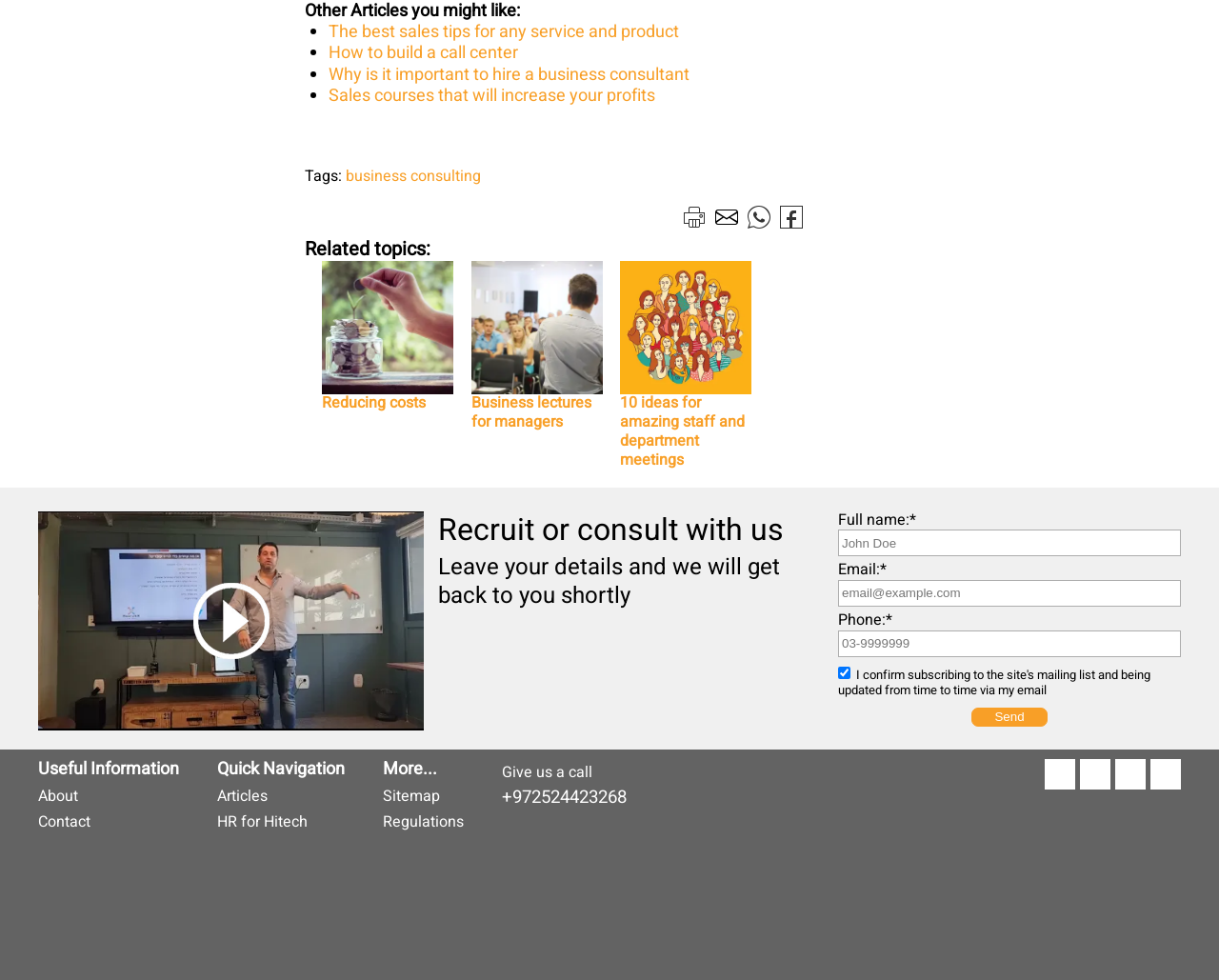Respond concisely with one word or phrase to the following query:
What is the theme of the related topics?

Business and management